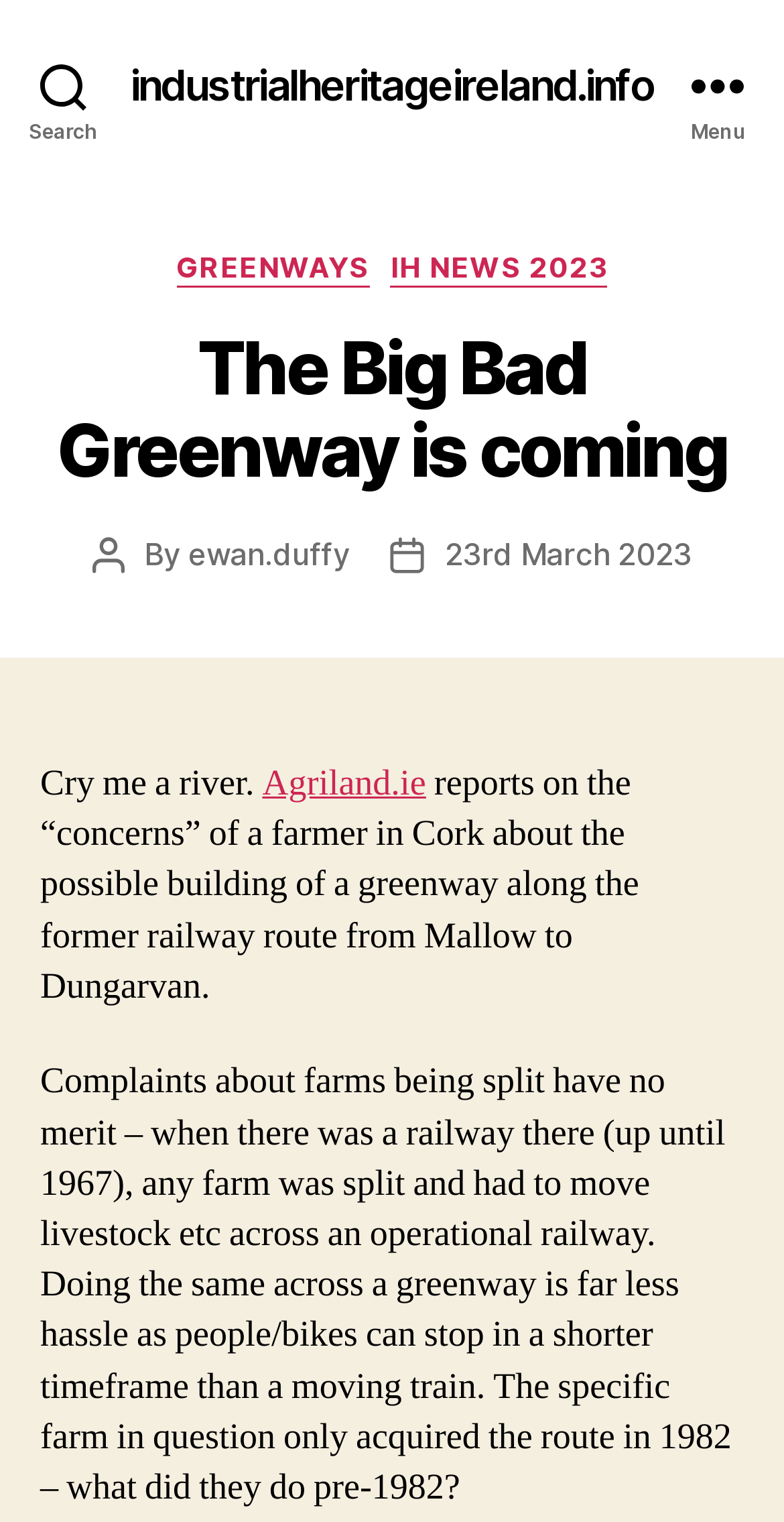What is the category of the post?
Make sure to answer the question with a detailed and comprehensive explanation.

I found the category by looking at the links under the 'Categories' header, and 'GREENWAYS' is one of the options.